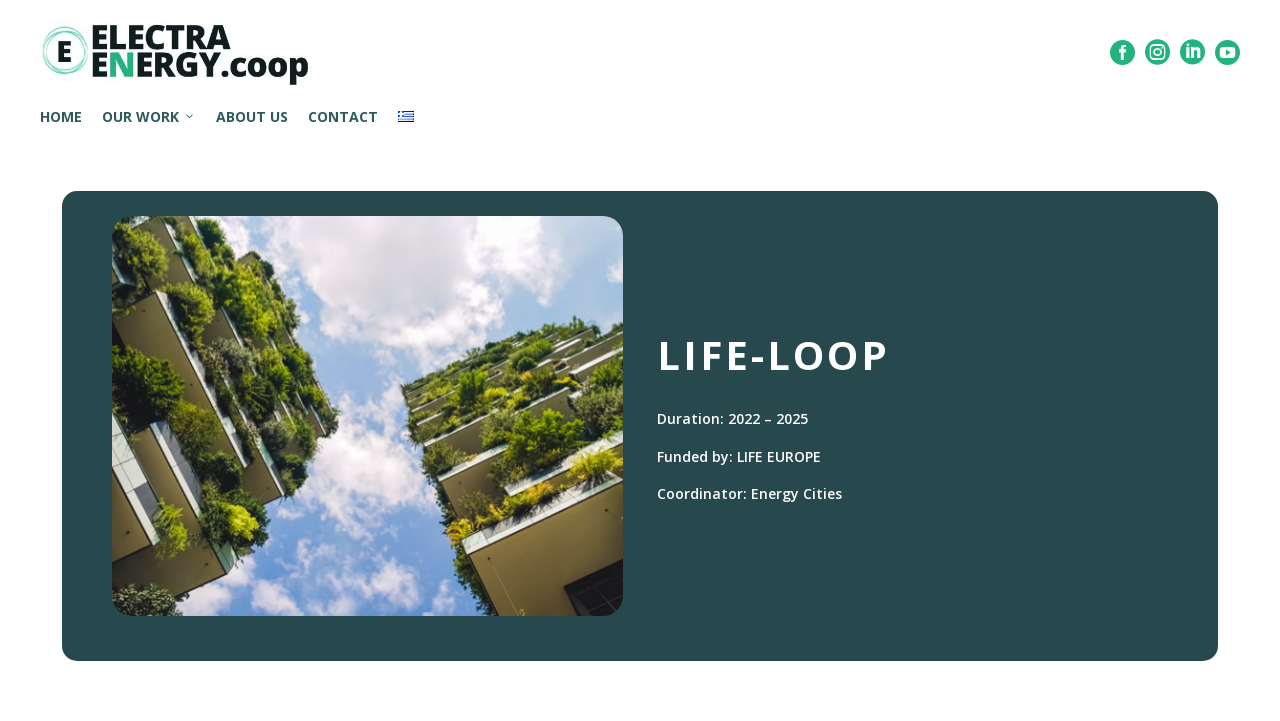Based on the element description , identify the bounding box coordinates for the UI element. The coordinates should be in the format (top-left x, top-left y, bottom-right x, bottom-right y) and within the 0 to 1 range.

[0.867, 0.056, 0.887, 0.091]